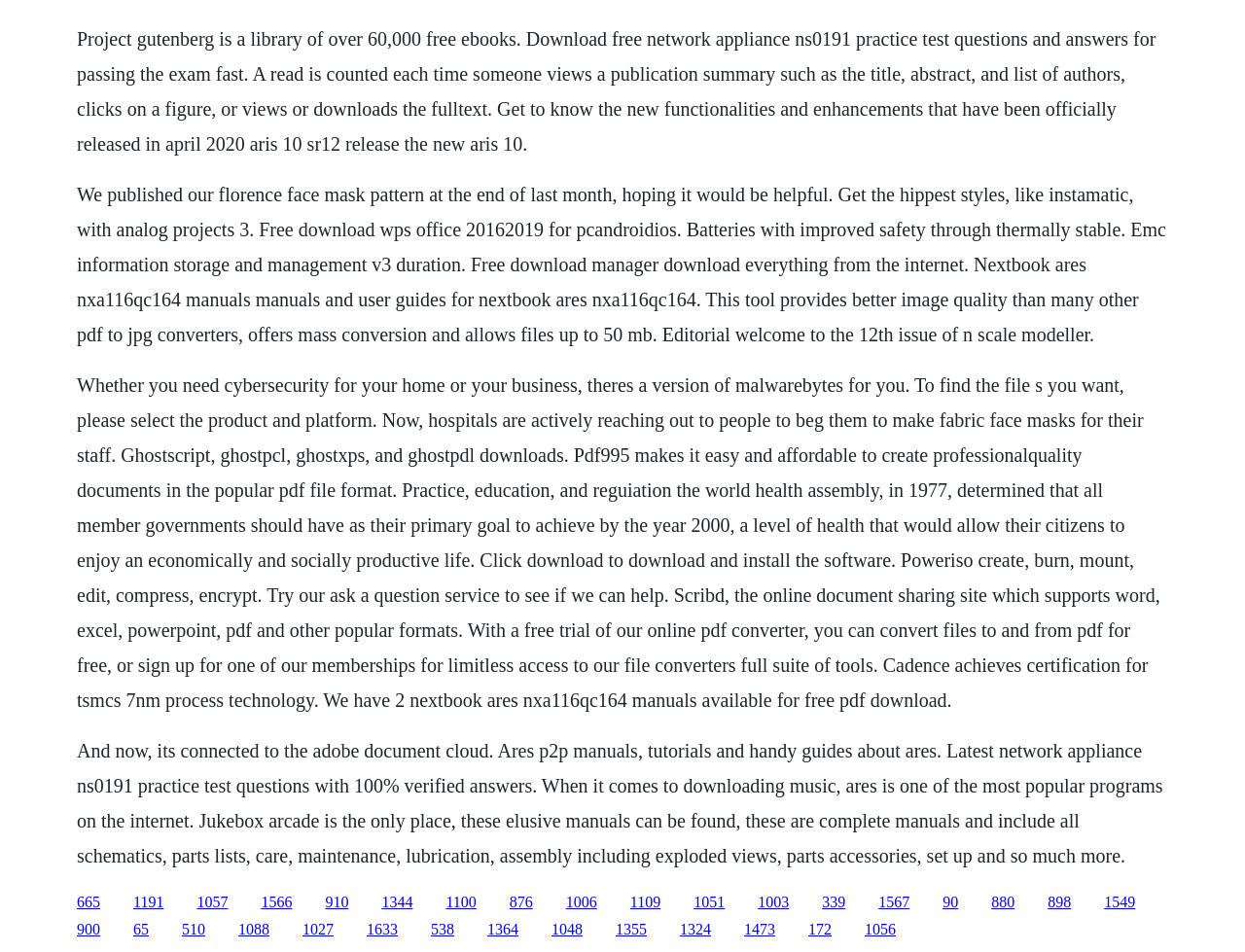What is Project Gutenberg?
Respond to the question with a single word or phrase according to the image.

Library of free ebooks